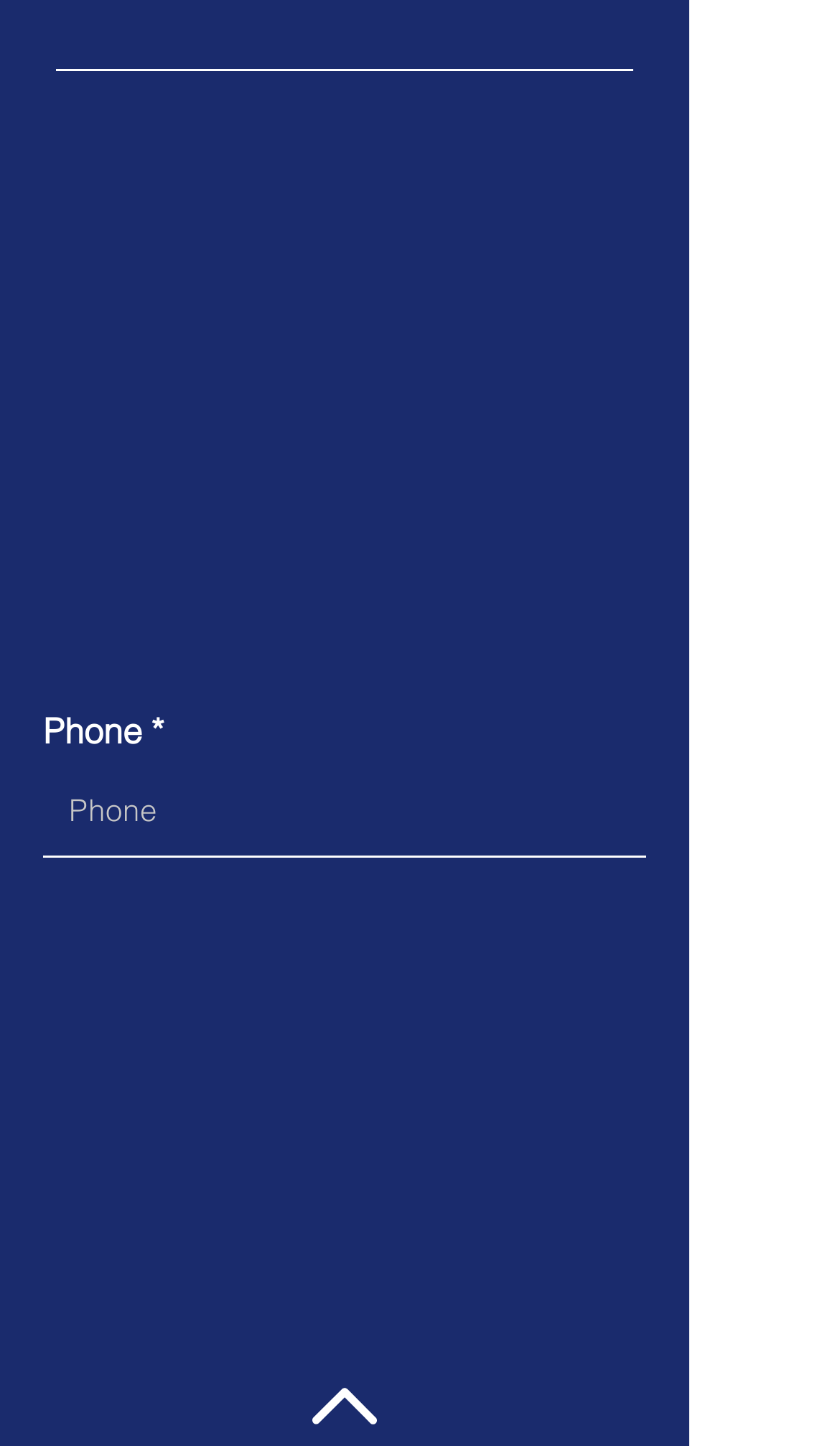Based on what you see in the screenshot, provide a thorough answer to this question: What is the purpose of the 'Submit' button?

I inferred the purpose of the 'Submit' button by its position below the text input fields and its typical usage in web forms to submit user input.